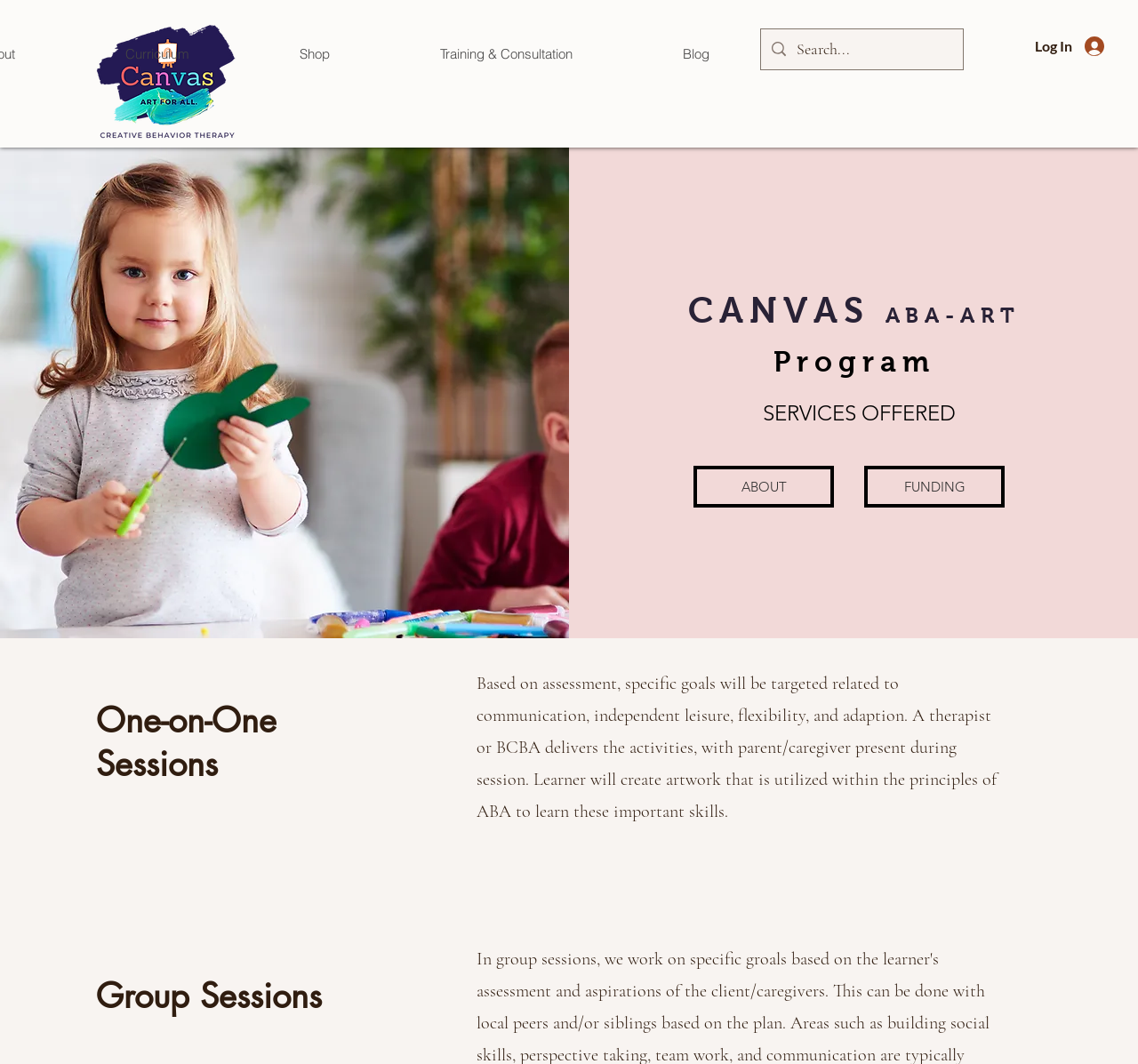Generate a comprehensive description of the webpage.

The webpage is about Canvas ABA-Art, a therapy service provider for children with autism and skills-based needs, serving the Mid-Michigan area and online. 

At the top left, there is a logo of Canvas Creative Behavior Therapy, which is also a link. Next to it, there are four links: Curriculum, Shop, Training & Consultation, and Blog. 

On the top right, there is a search bar with a magnifying glass icon. 

Below the top section, there is a prominent image of an art class, taking up about half of the screen width. 

To the right of the image, there is a heading that reads "CANVAS ABA-ART Program". Below this heading, there are two sections: "SERVICES OFFERED" and three links: ABOUT, FUNDING, and another section about the program's services. 

The services section is divided into two parts: One-on-One Sessions and Group Sessions. The One-on-One Sessions section explains that a therapist or BCBA will deliver activities with a parent or caregiver present, and the learner will create artwork to learn important skills. The Group Sessions section is located below the One-on-One Sessions section.